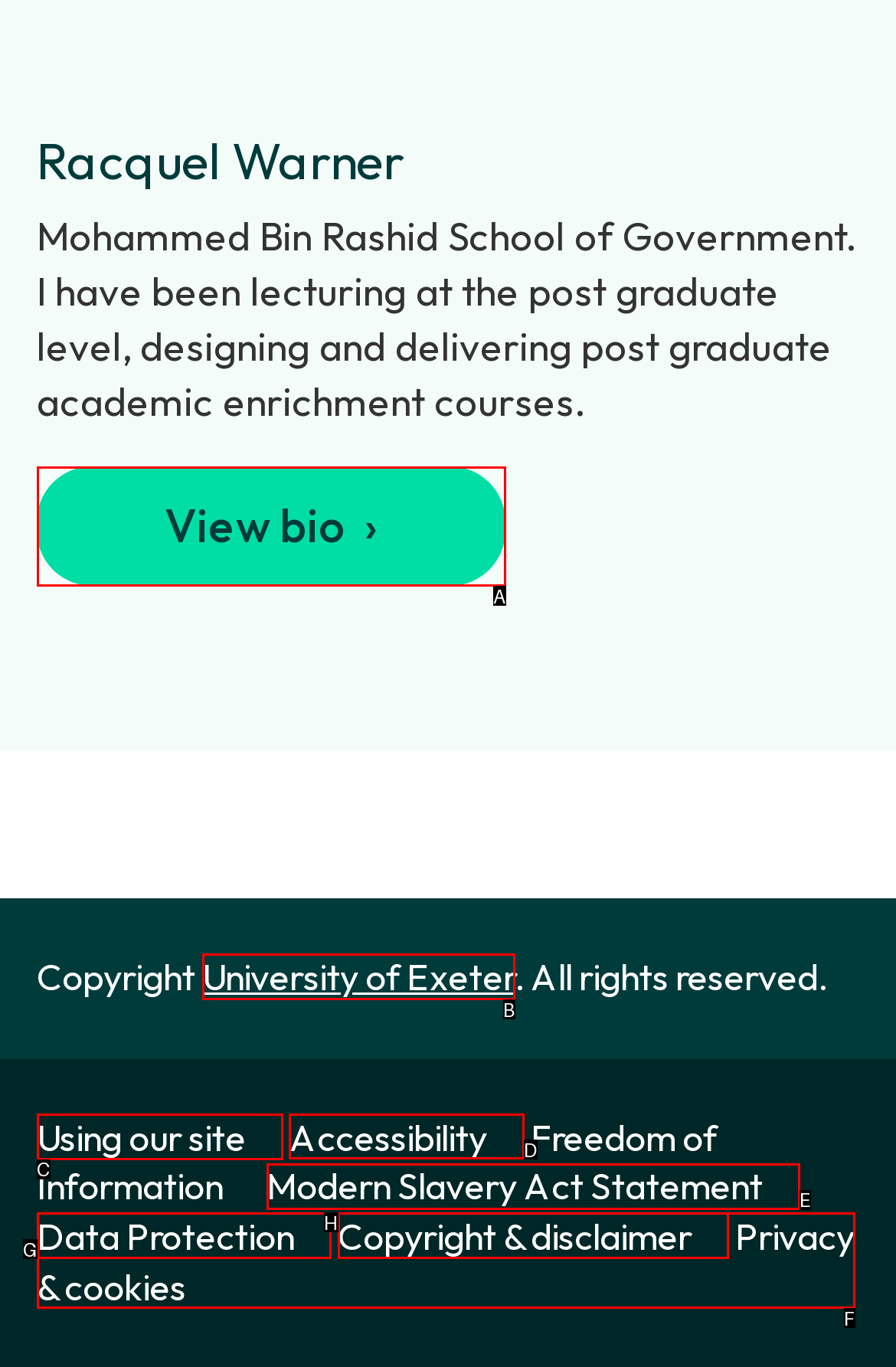Select the letter of the UI element that matches this task: Check accessibility
Provide the answer as the letter of the correct choice.

D